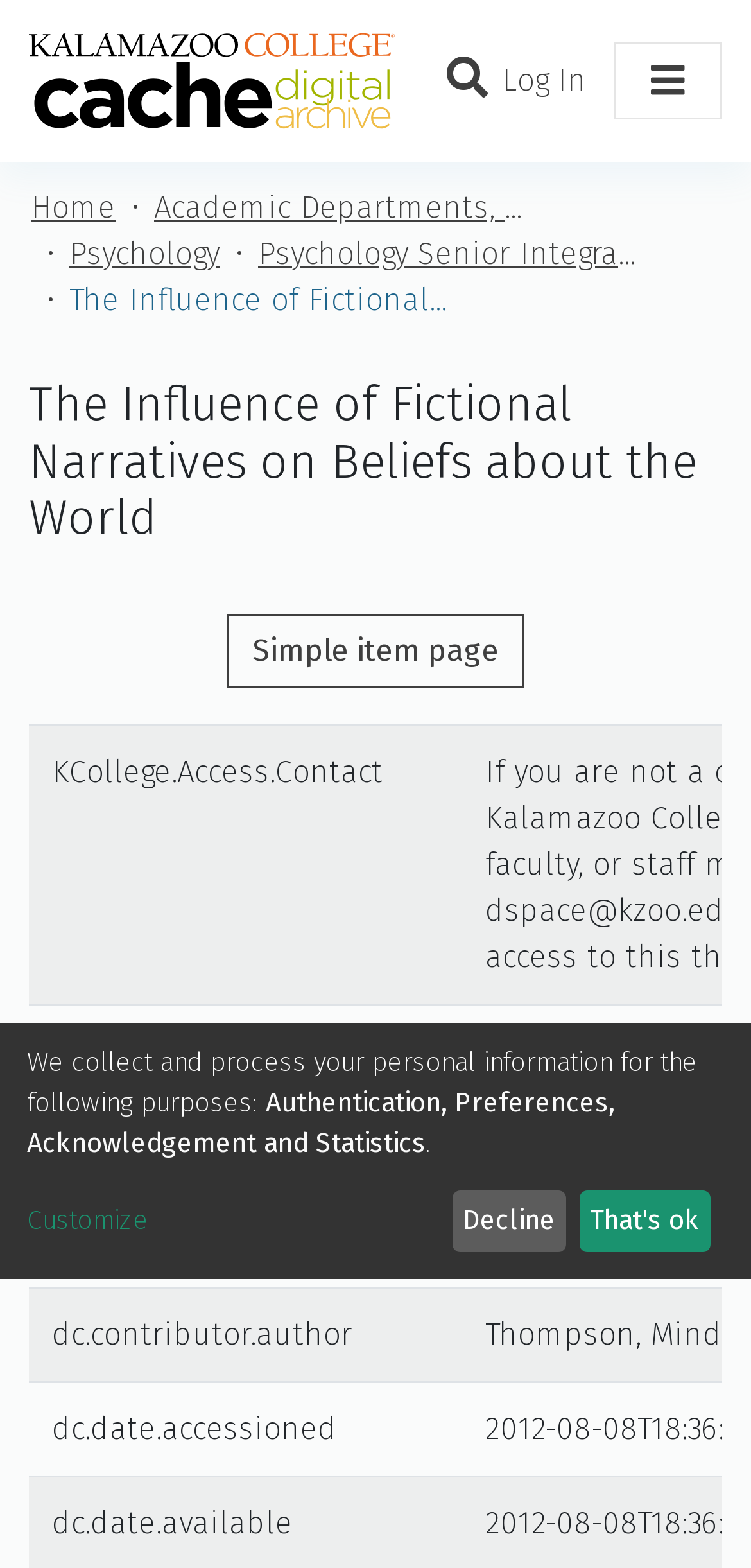Identify the coordinates of the bounding box for the element described below: "Psychology". Return the coordinates as four float numbers between 0 and 1: [left, top, right, bottom].

[0.092, 0.147, 0.292, 0.177]